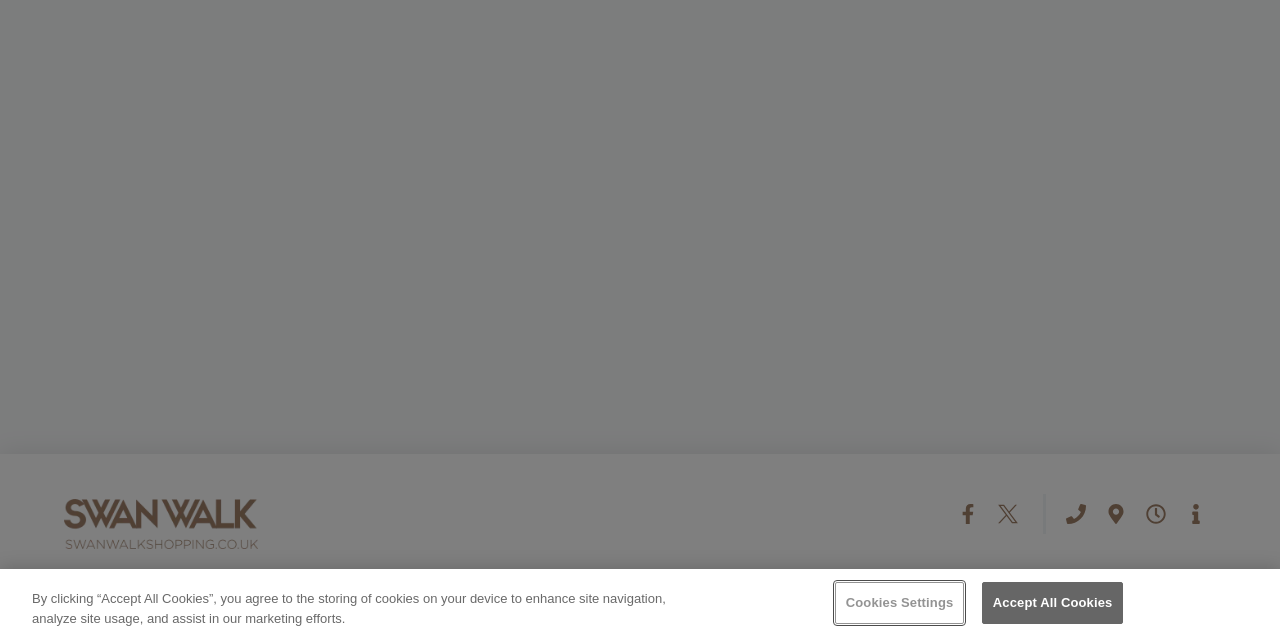For the given element description Cookie Policy, determine the bounding box coordinates of the UI element. The coordinates should follow the format (top-left x, top-left y, bottom-right x, bottom-right y) and be within the range of 0 to 1.

[0.17, 0.952, 0.247, 0.977]